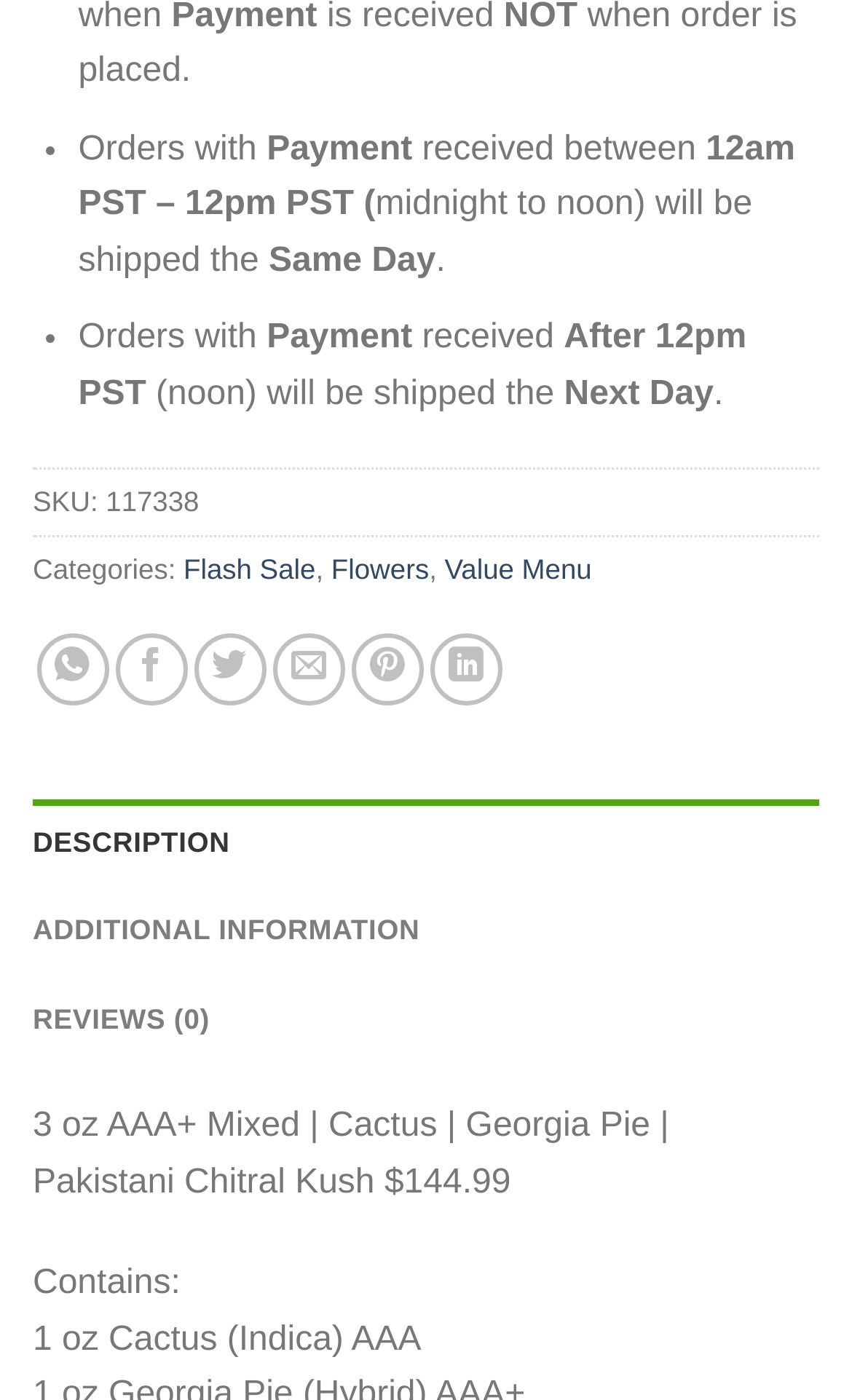How many reviews are there for this product?
Look at the image and answer the question with a single word or phrase.

0